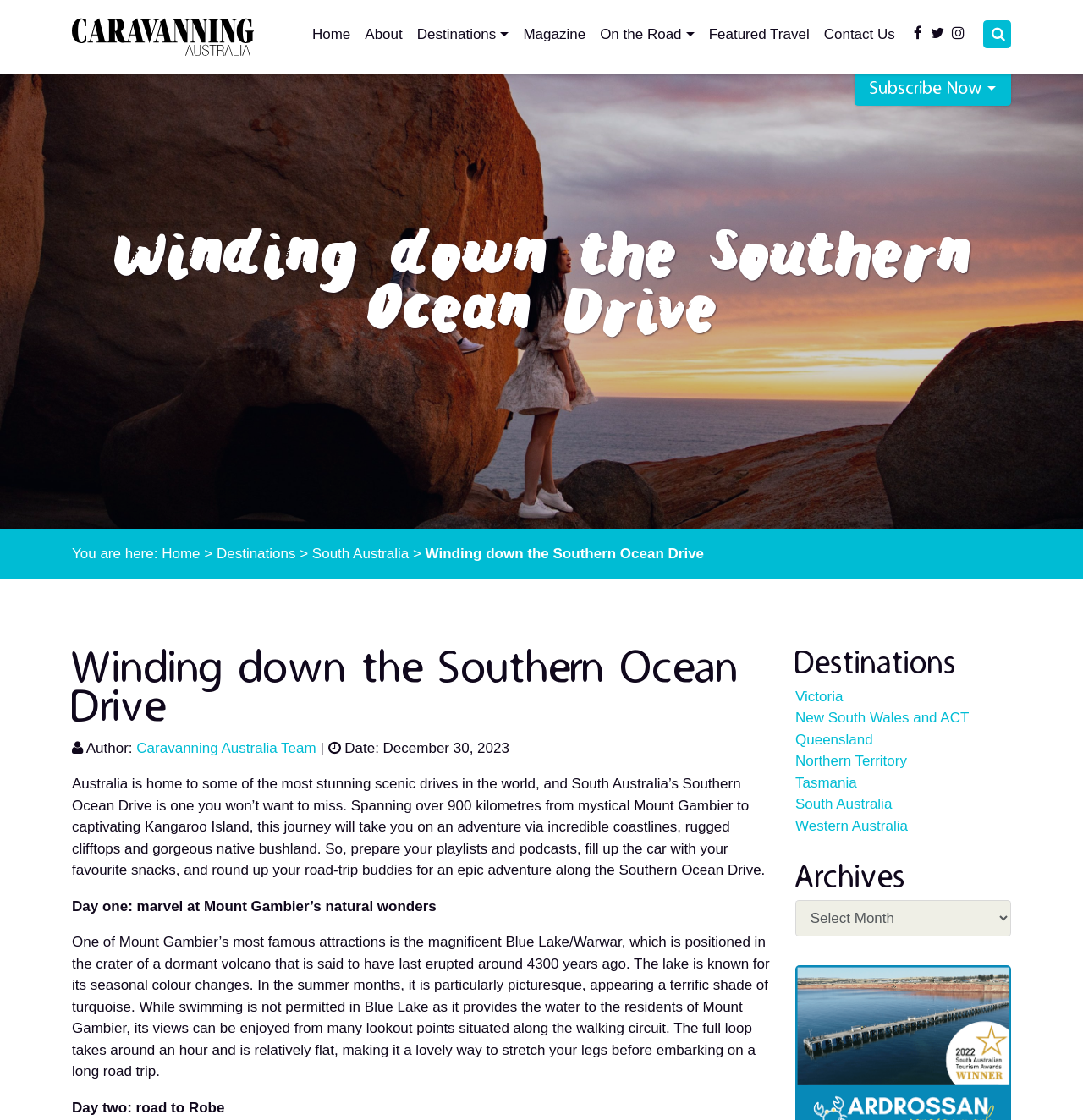Give a concise answer using only one word or phrase for this question:
What is the name of the lake in Mount Gambier?

Blue Lake